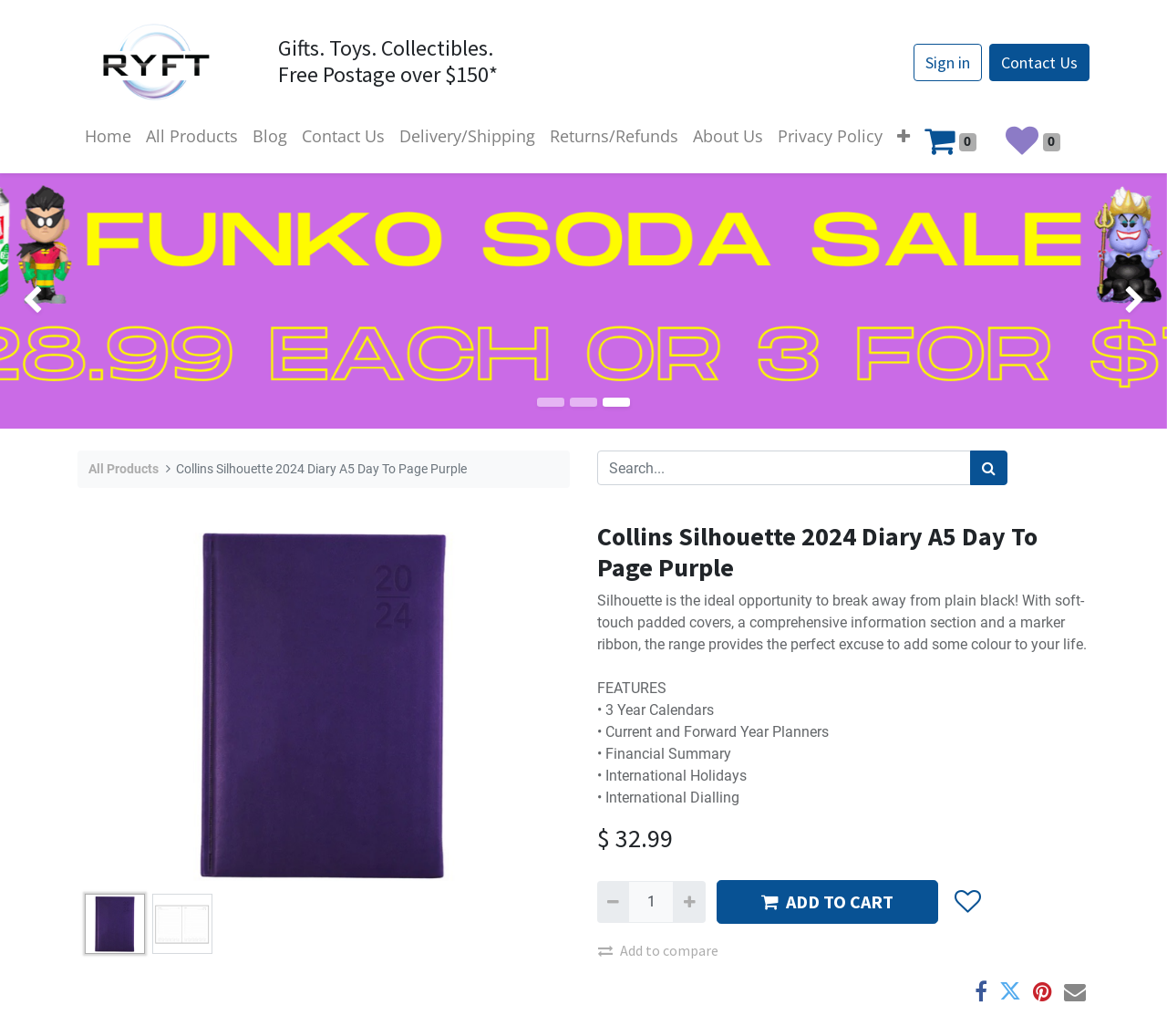Construct a comprehensive description capturing every detail on the webpage.

This webpage is about a product, specifically a diary, called Collins Silhouette 2024 Diary A5 Day To Page Purple. At the top left corner, there is a logo of Ryft, which is a link. Next to it, there are two headings: "Gifts. Toys. Collectibles." and "Free Postage over $150*". On the top right corner, there are links to "Sign in" and "Contact Us".

Below the top section, there is a menu bar with 9 menu items: "Home", "All Products", "Blog", "Contact Us", "Delivery/Shipping", "Returns/Refunds", "About Us", and "Privacy Policy". There are also two links with icons, one for searching and one for expanding or collapsing the menu.

In the main content area, there is a large image of the diary, which takes up most of the width. Below the image, there is a heading with the product name, followed by a descriptive text that highlights the features of the diary, such as soft-touch padded covers, a comprehensive information section, and a marker ribbon.

The features of the diary are listed in bullet points, including 3-year calendars, current and forward year planners, financial summary, international holidays, and international dialling. The price of the diary is displayed prominently, which is $32.99.

There are several buttons and links below the price, including "Remove one", "Add one", "ADD TO CART", "Add to wishlist", and "Compare". There are also several social media links at the bottom of the page.

On the left side of the page, there are navigation buttons, including "Previous" and "Next", which allow users to navigate through the product images. There are also several images of the diary displayed below the main image, showcasing different views of the product.

Overall, the webpage is focused on showcasing the features and benefits of the Collins Silhouette 2024 Diary A5 Day To Page Purple, with a clear call-to-action to add the product to the cart or wishlist.